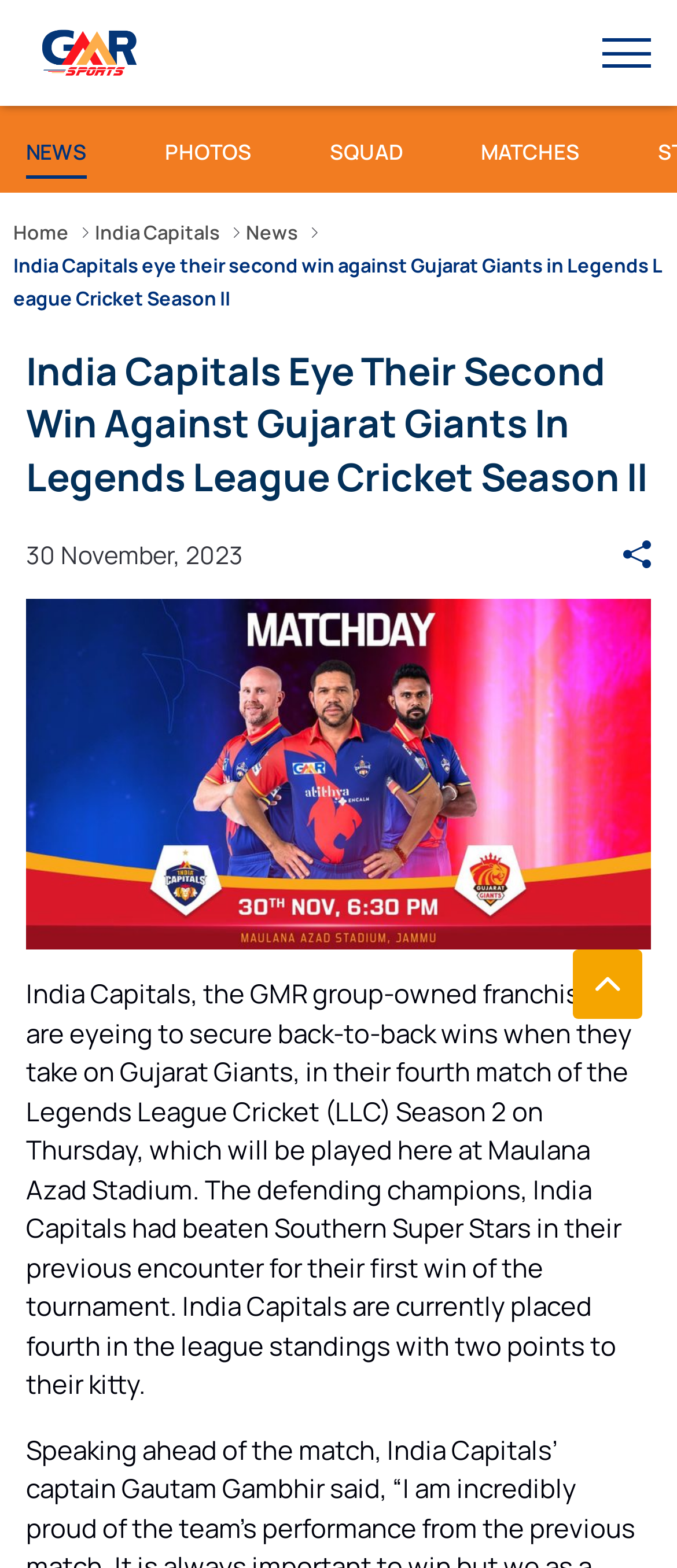What is the current position of India Capitals in the league standings?
Examine the image closely and answer the question with as much detail as possible.

The question is asking about the current position of India Capitals in the league standings. According to the webpage, India Capitals are currently placed fourth in the league standings with two points to their kitty.